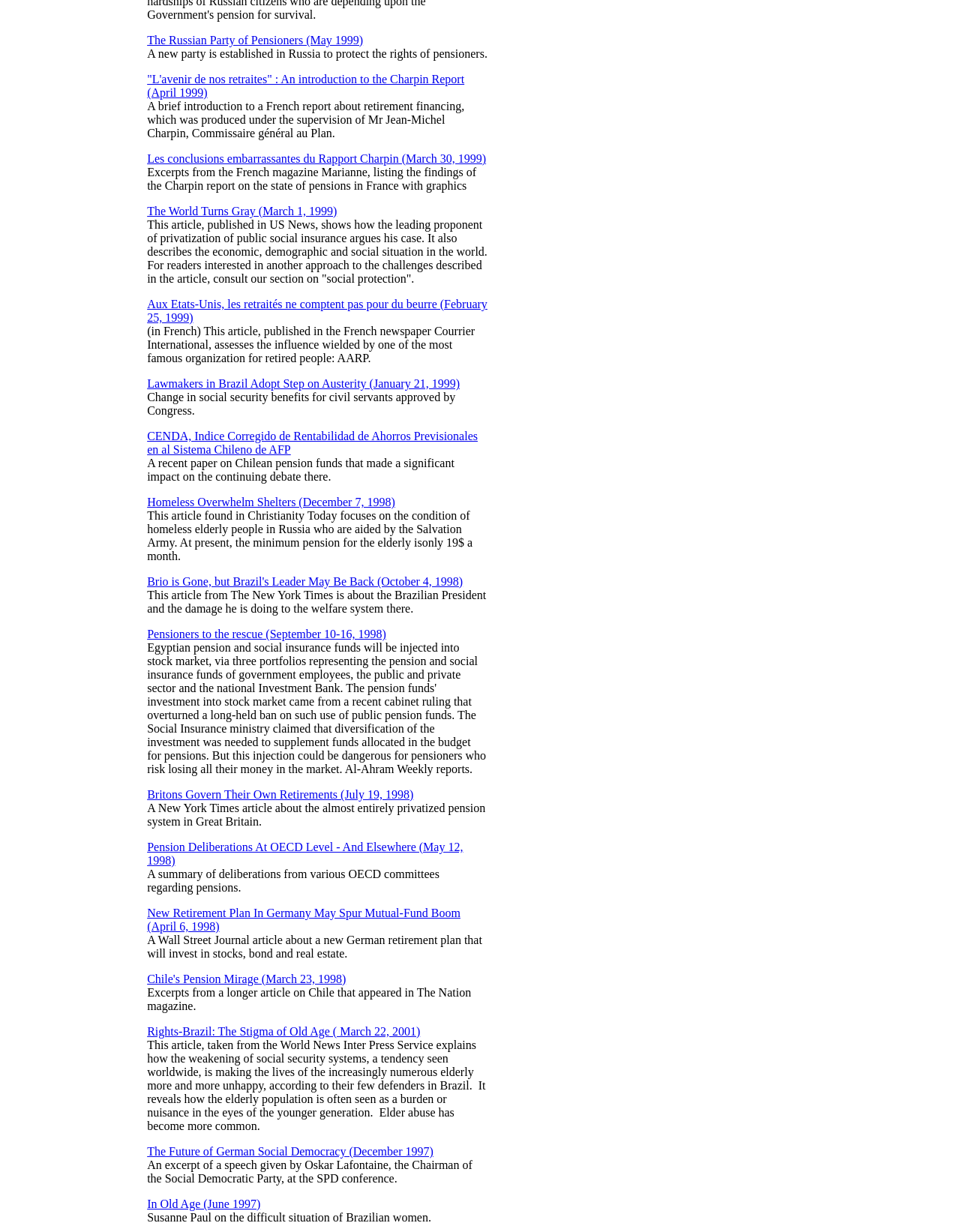Could you indicate the bounding box coordinates of the region to click in order to complete this instruction: "View next post".

None